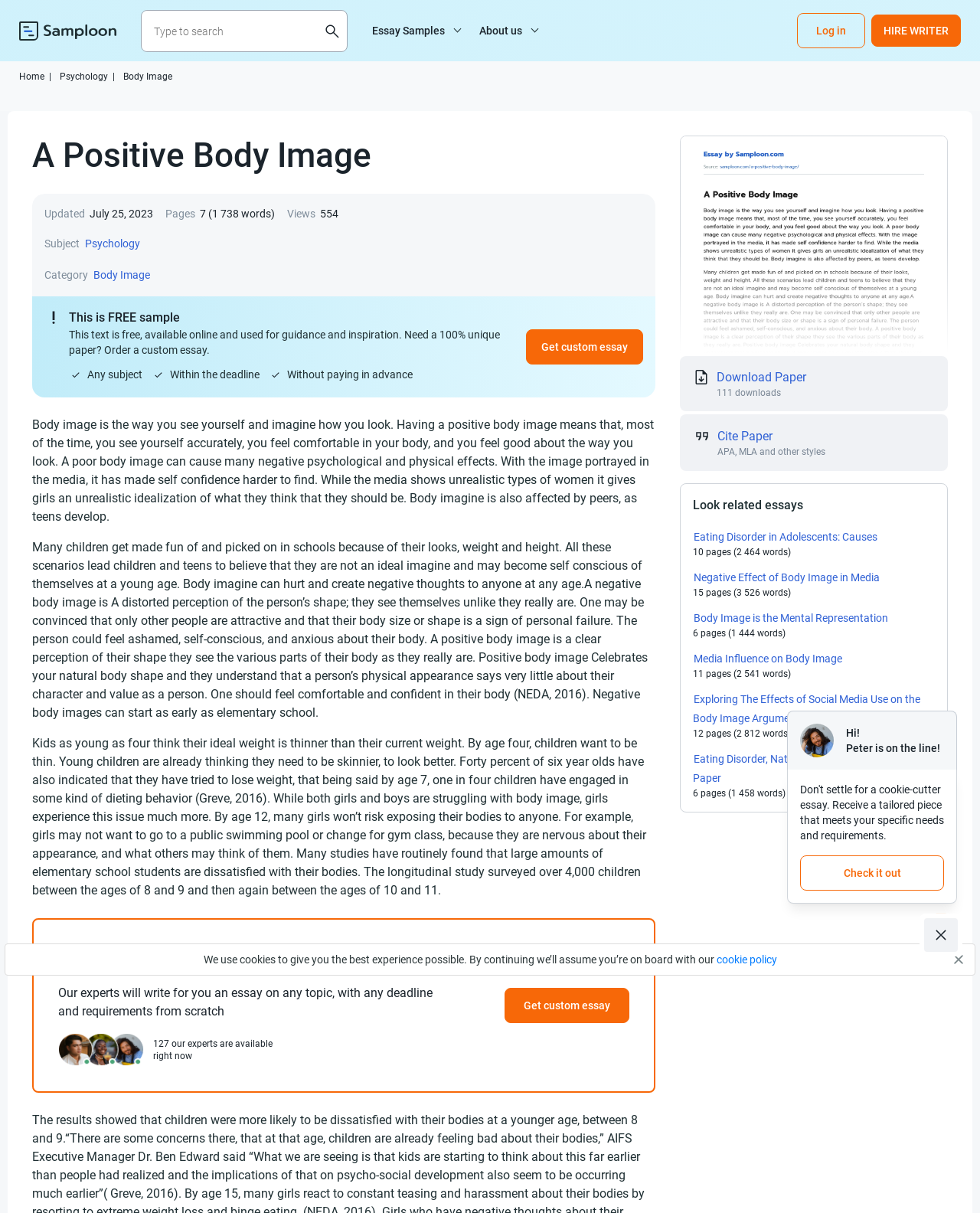Please identify the webpage's heading and generate its text content.

A Positive Body Image